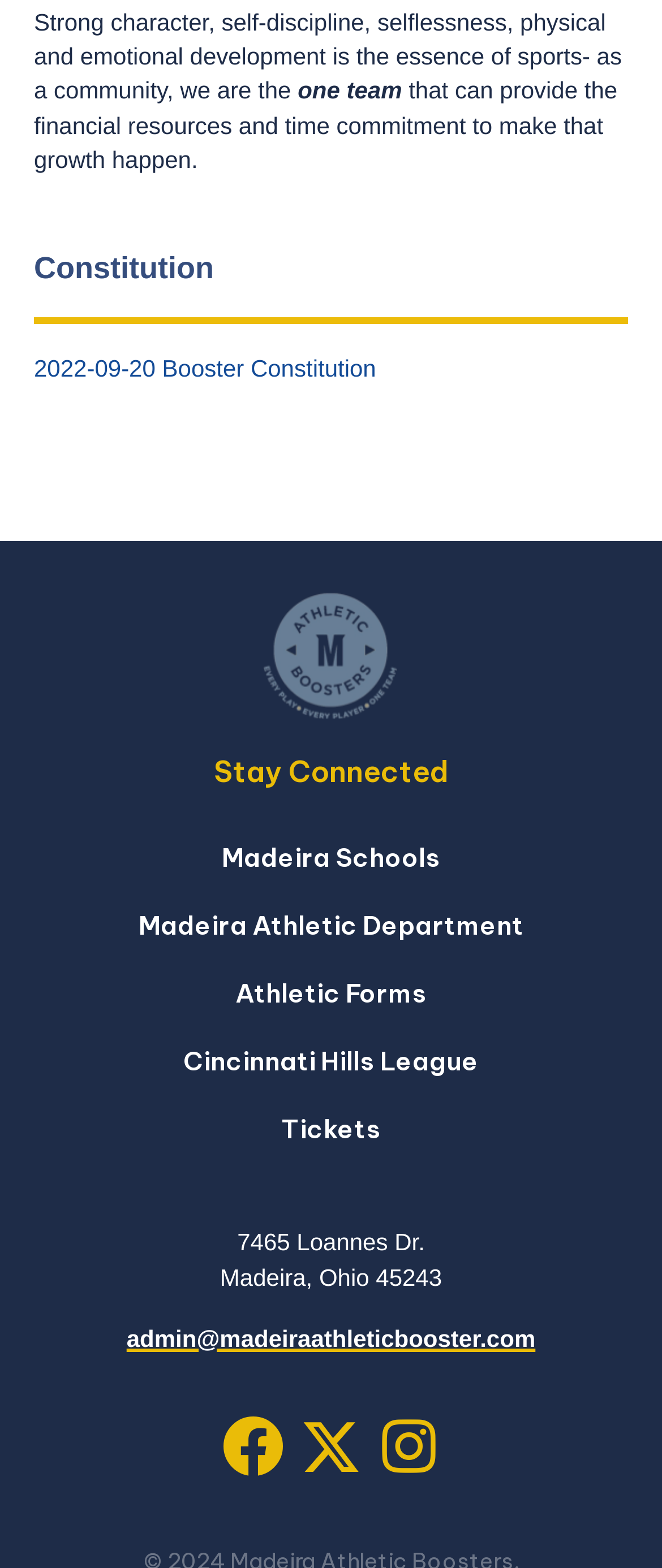What is the essence of sports?
Please provide a detailed and comprehensive answer to the question.

Based on the StaticText element with the text 'Strong character, self-discipline, selflessness, physical and emotional development is the essence of sports- as a community, we are the', it can be inferred that the essence of sports is strong character, self-discipline, and selflessness.